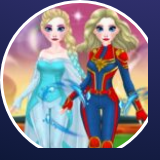Describe every aspect of the image in depth.

The image features two animated characters inspired by popular franchises. On the left, a character resembling a familiar ice queen dons a shimmering blue gown, radiating a magical aura with icy accents. To her right stands a superhero, dressed in a vibrant red and blue costume reminiscent of iconic comic book heroes, exuding confidence with striking features and flowing hair. The background hints at a whimsical landscape, enhancing the enchanting vibe of their adventurous world. This captivating visual invites viewers into a realm of imagination, celebrating themes of courage and magic in a playful, colorful style.